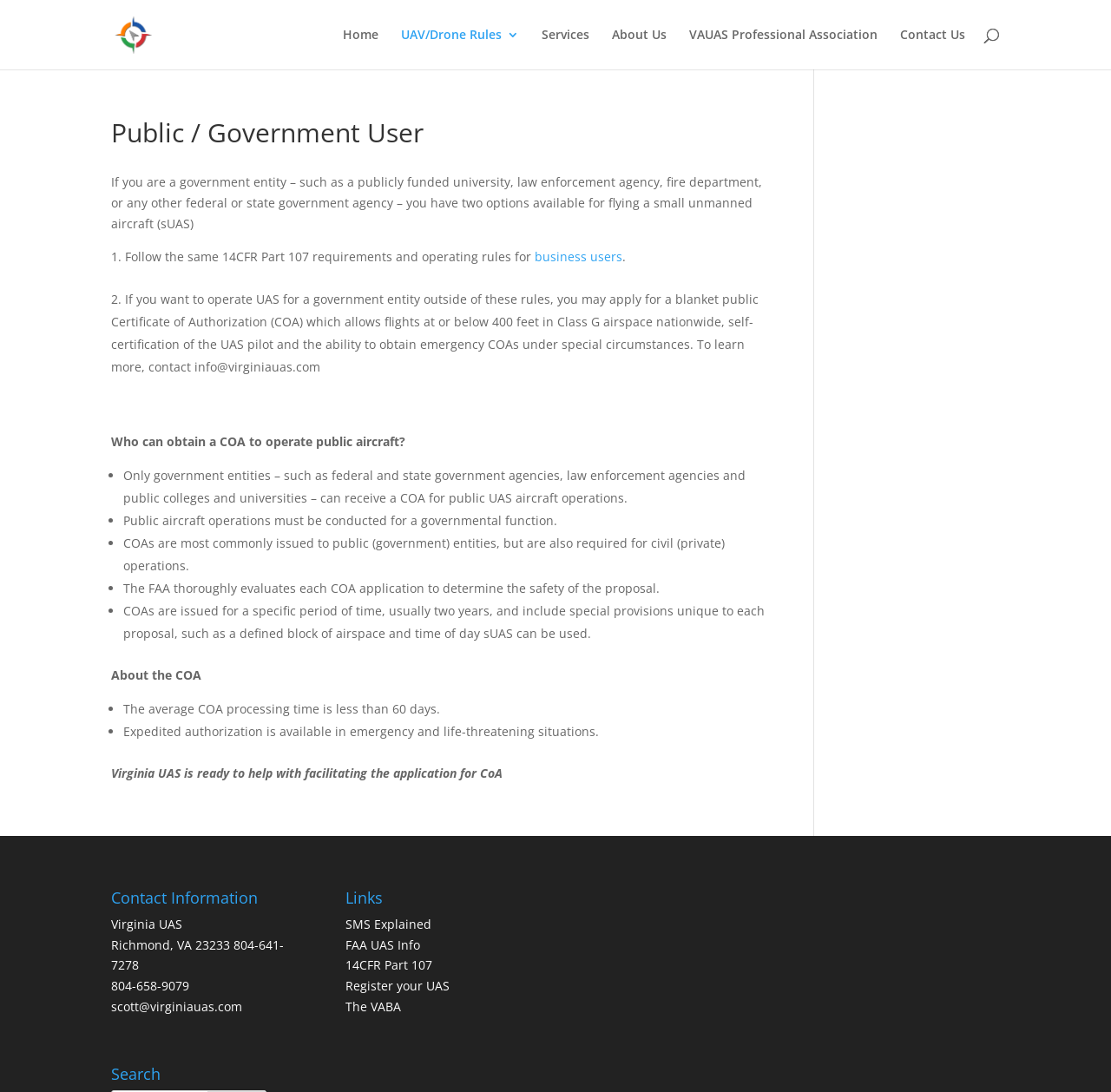Pinpoint the bounding box coordinates of the clickable element needed to complete the instruction: "Read about COA". The coordinates should be provided as four float numbers between 0 and 1: [left, top, right, bottom].

[0.1, 0.61, 0.181, 0.626]